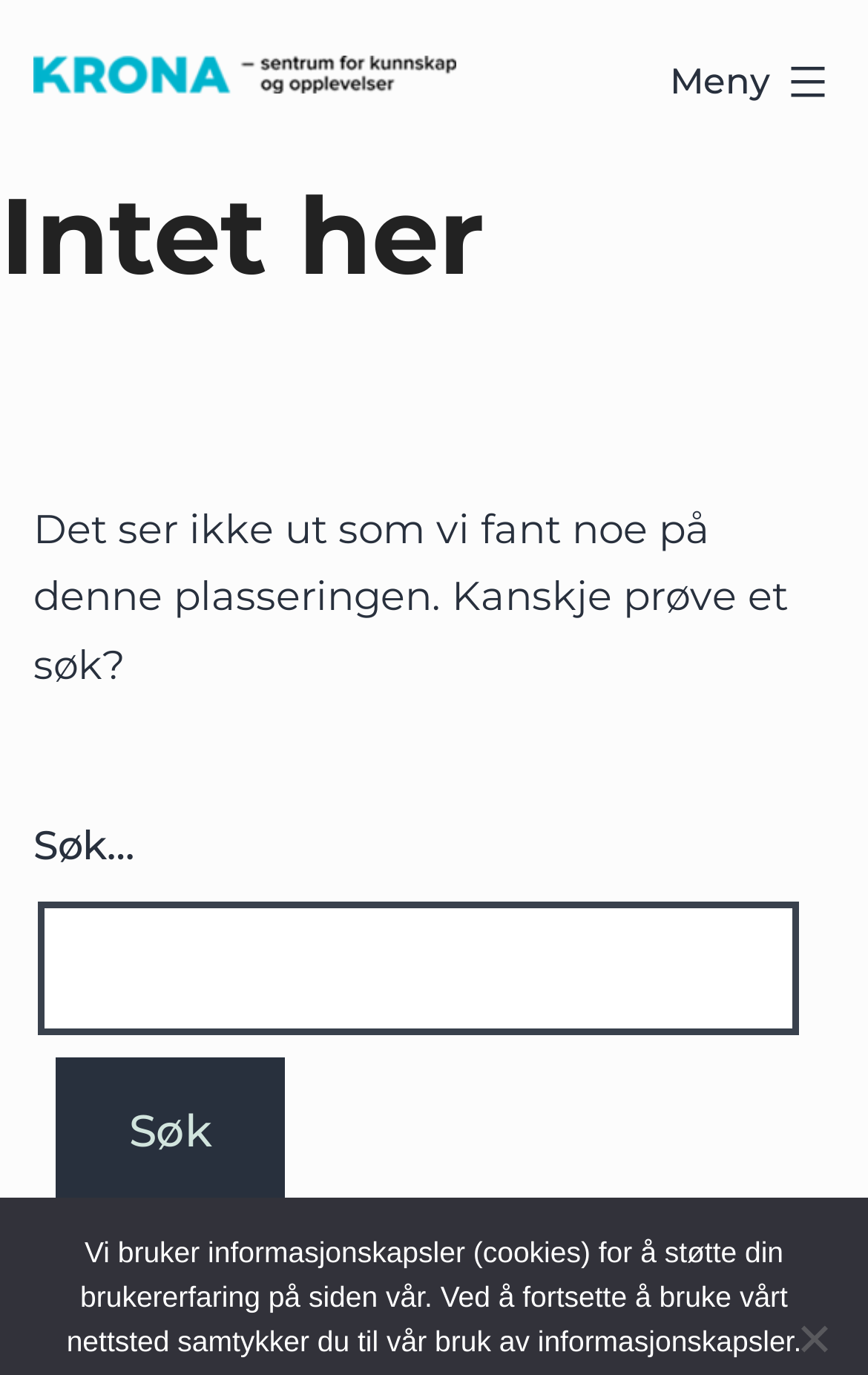Provide the bounding box coordinates, formatted as (top-left x, top-left y, bottom-right x, bottom-right y), with all values being floating point numbers between 0 and 1. Identify the bounding box of the UI element that matches the description: Meny Lukk

[0.733, 0.024, 1.0, 0.096]